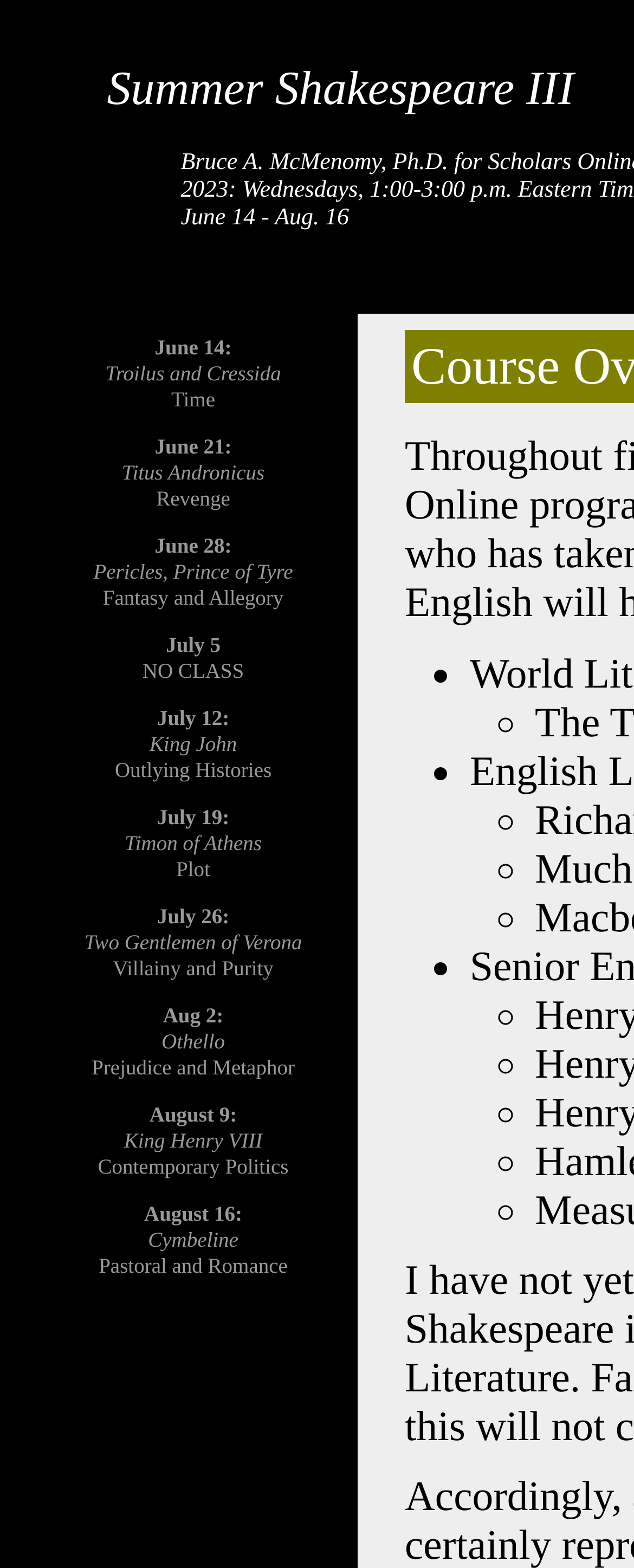What is the date range of the course?
Carefully analyze the image and provide a detailed answer to the question.

I found the date range by looking at the top of the webpage, where it says 'June 14 - Aug. 16' in a static text element.